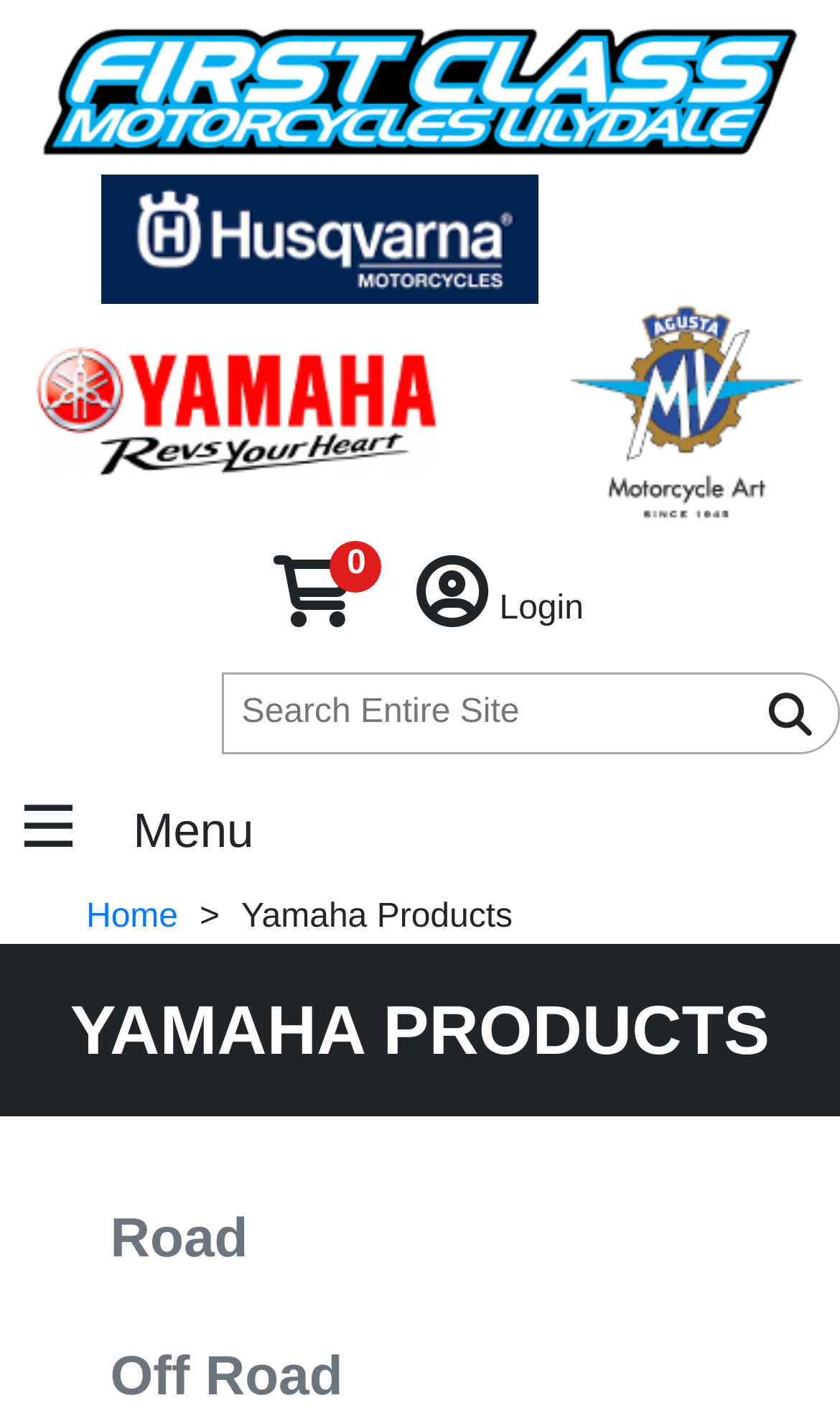What is the logo above the search bar? Please answer the question using a single word or phrase based on the image.

Image